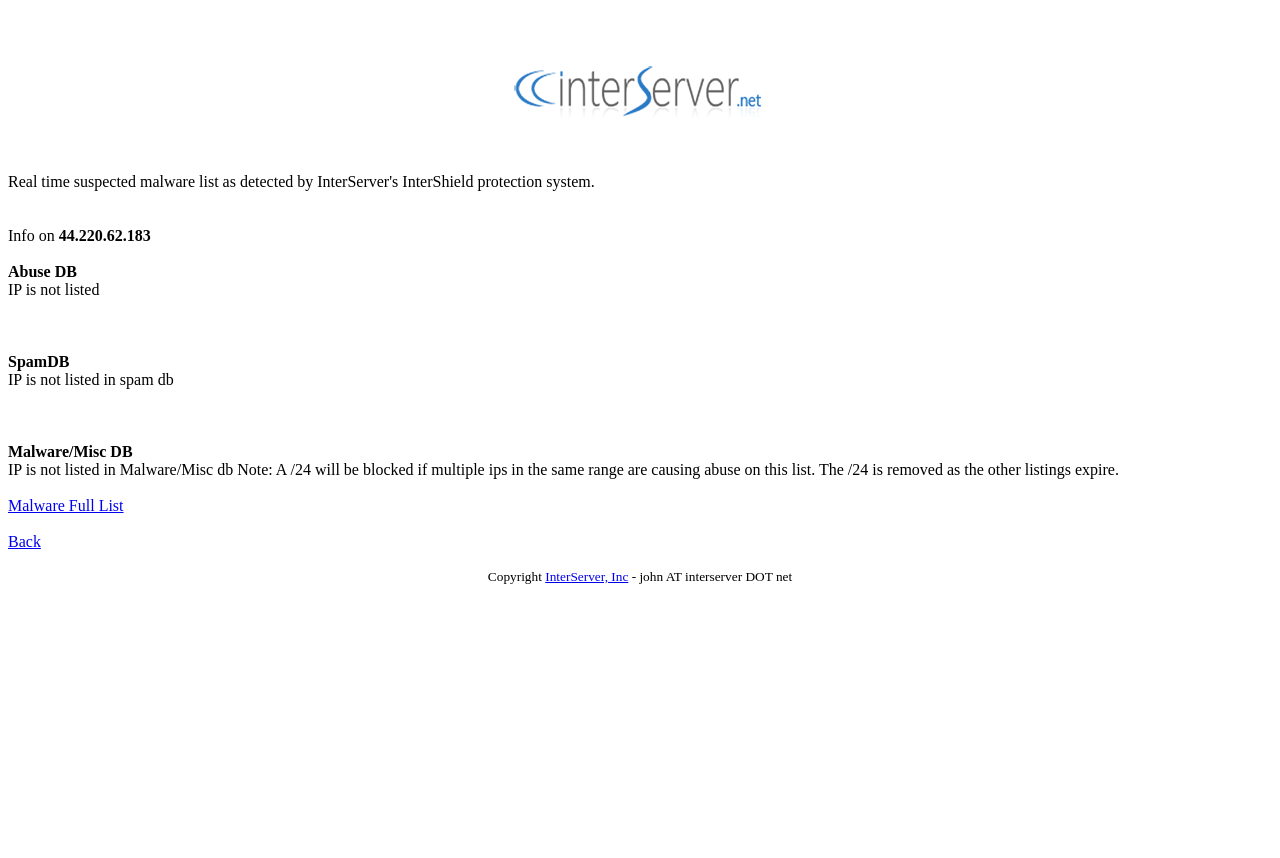What is the copyright information?
Please provide a detailed answer to the question.

The copyright information is mentioned in the static text element at the bottom of the webpage, which is 'Copyright' followed by a link to 'InterServer, Inc'.